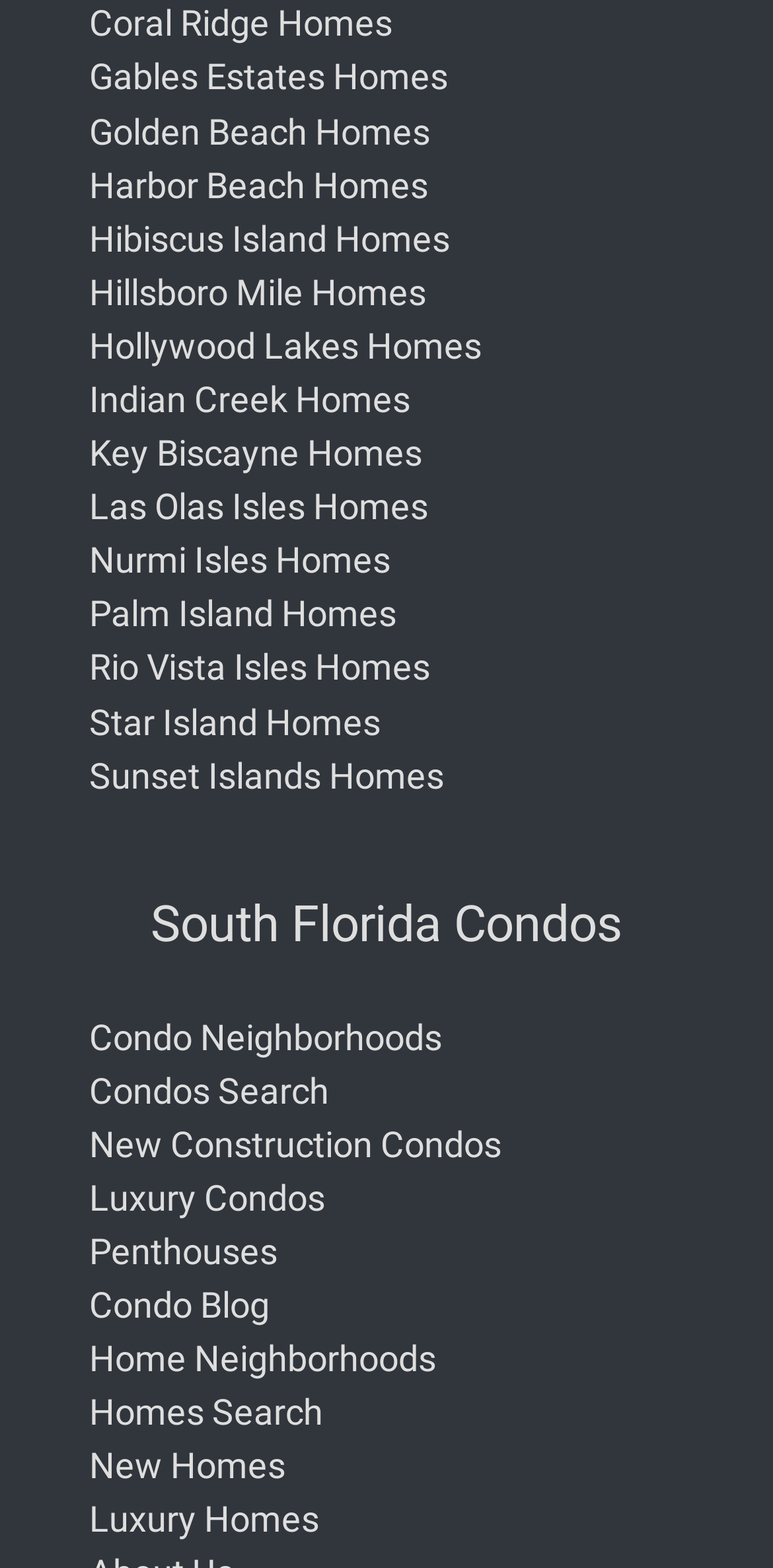Find the bounding box coordinates of the area to click in order to follow the instruction: "Explore Luxury Homes".

[0.115, 0.956, 0.413, 0.982]